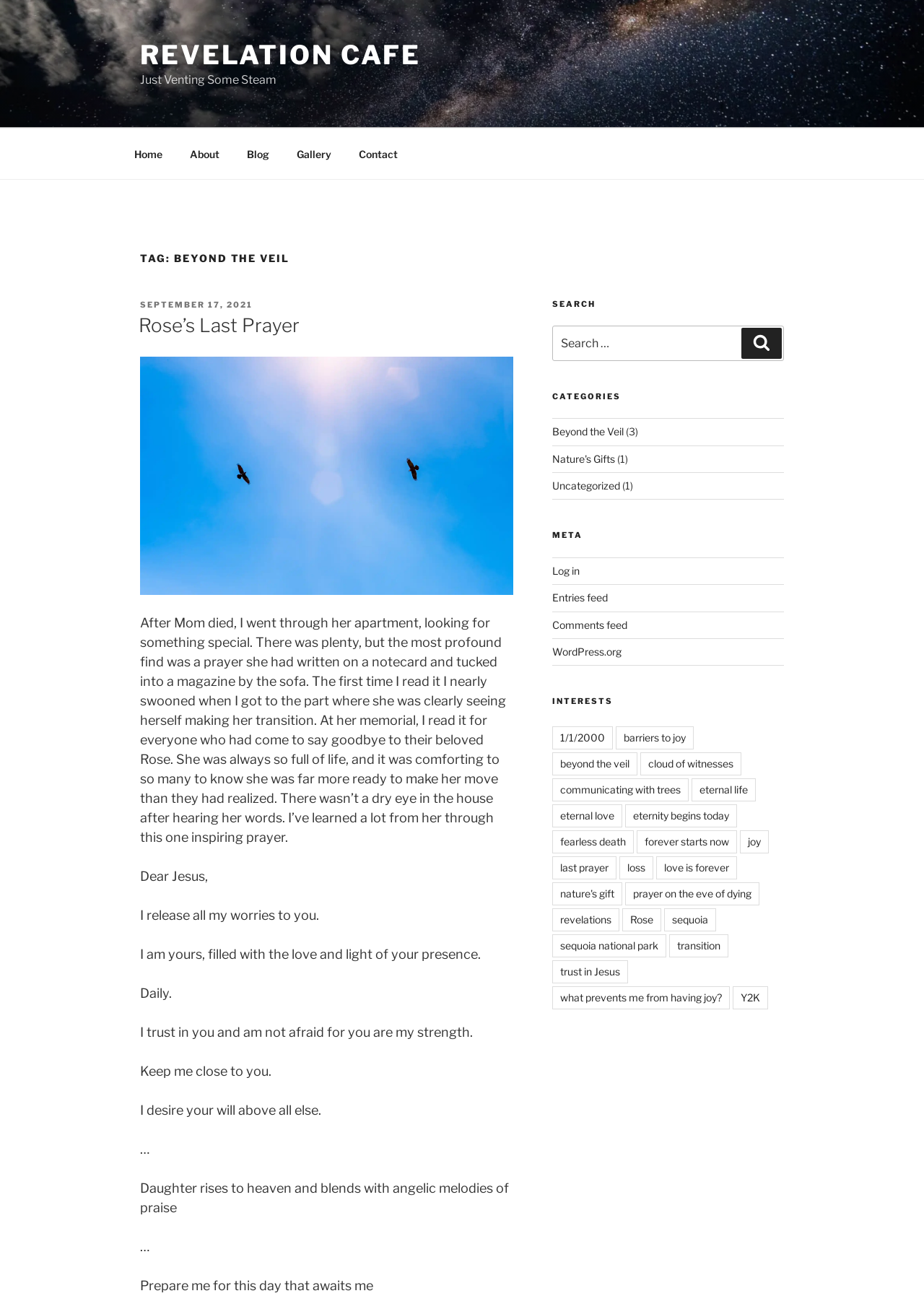Extract the top-level heading from the webpage and provide its text.

TAG: BEYOND THE VEIL